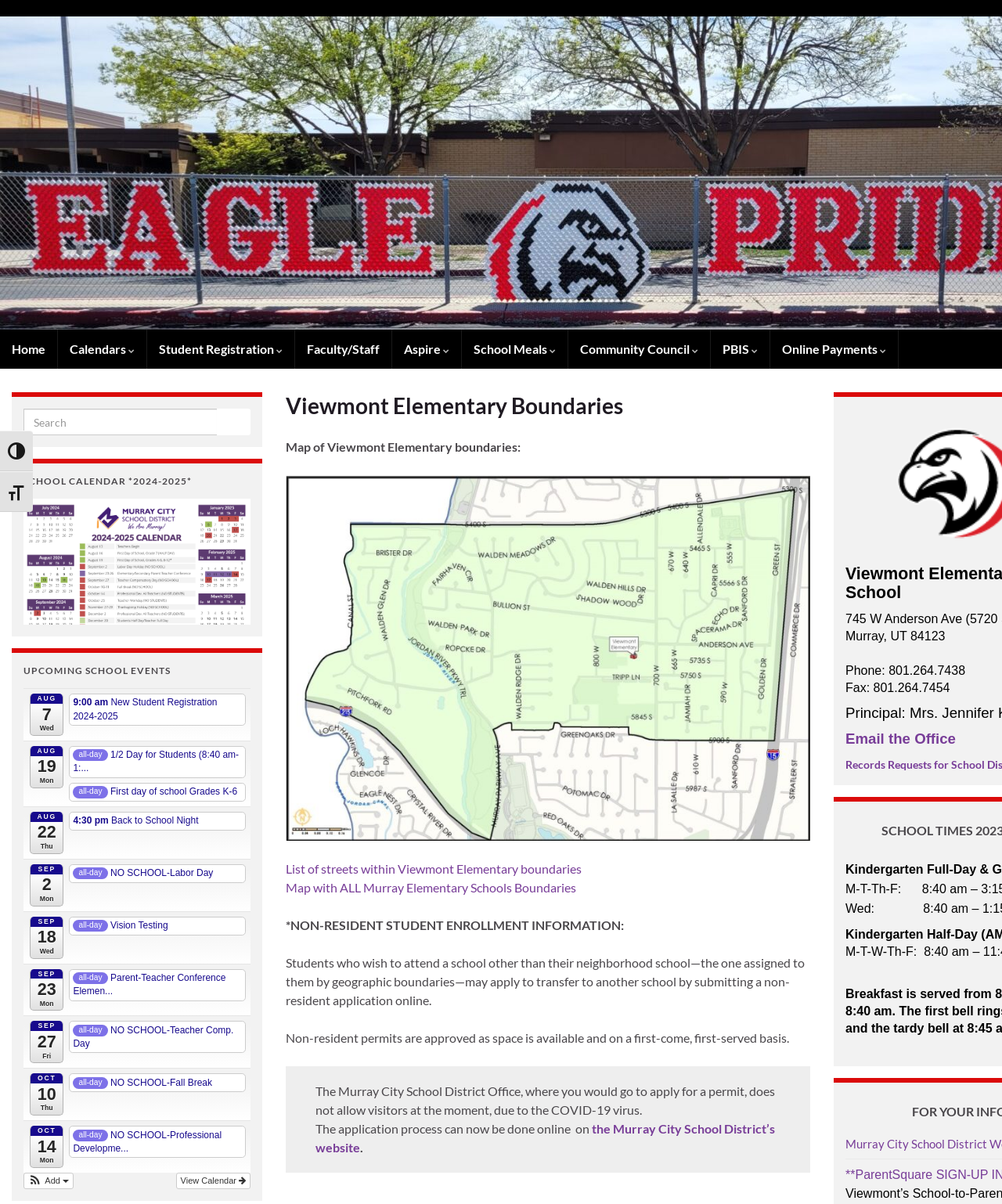Please analyze the image and give a detailed answer to the question:
What is the first day of school for grades K-6?

I found the answer by looking at the link 'all-day First day of school Grades K-6' under the heading 'UPCOMING SCHOOL EVENTS'.